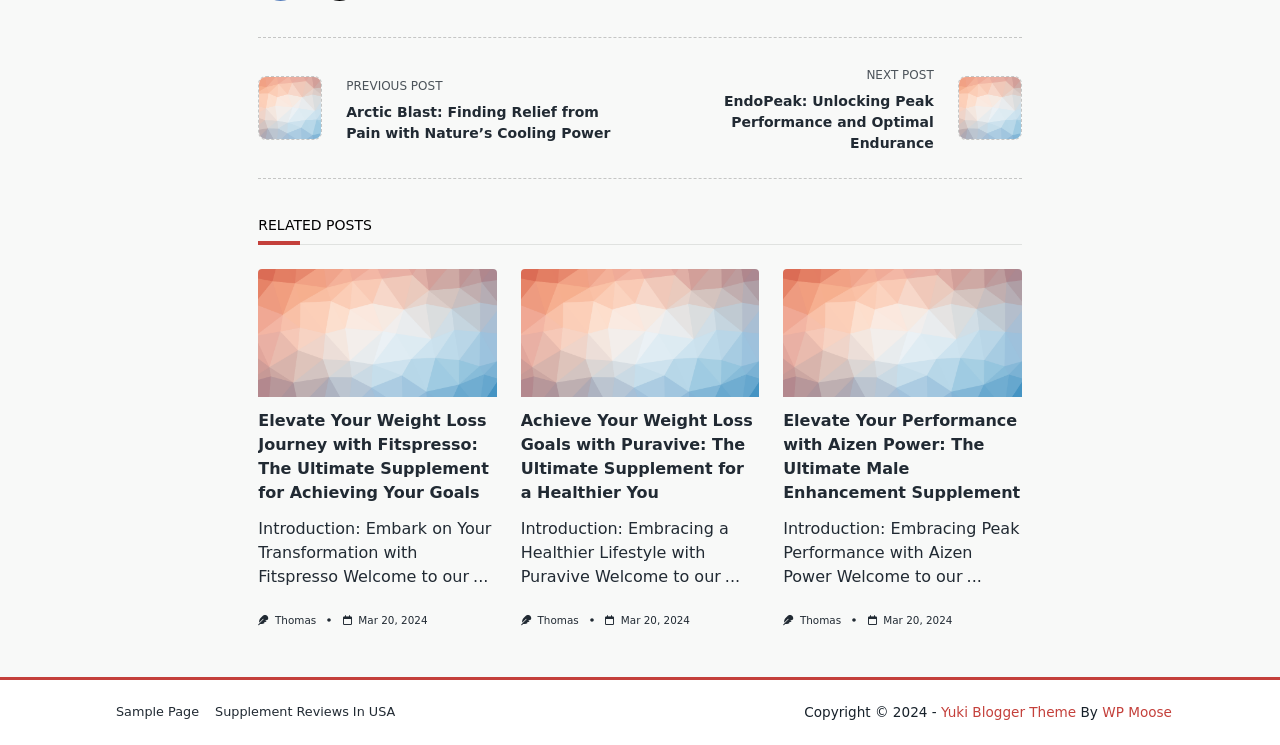Answer the question in one word or a short phrase:
How many navigation links are there?

2